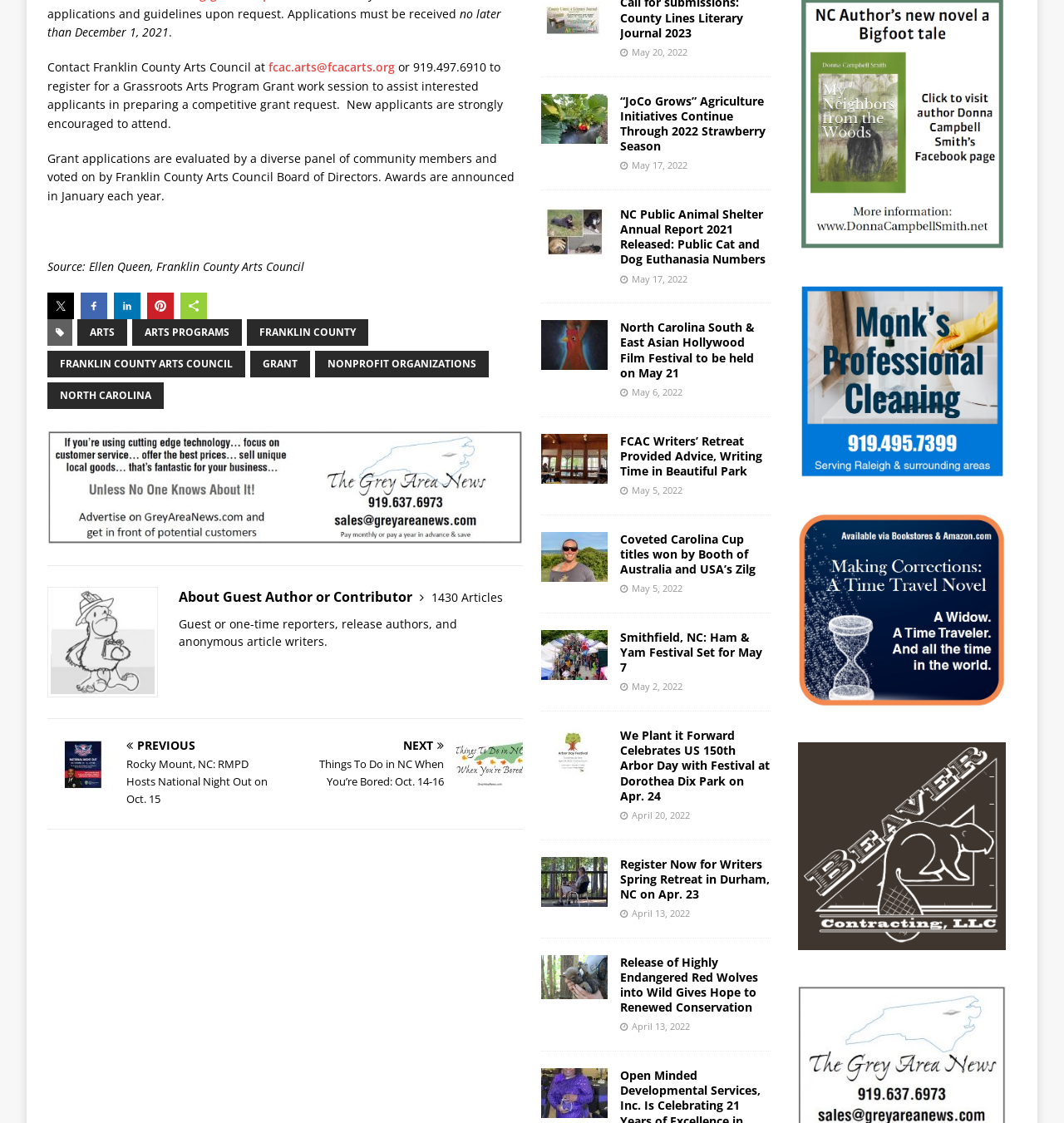Please locate the UI element described by "franklin county arts council" and provide its bounding box coordinates.

[0.045, 0.312, 0.23, 0.336]